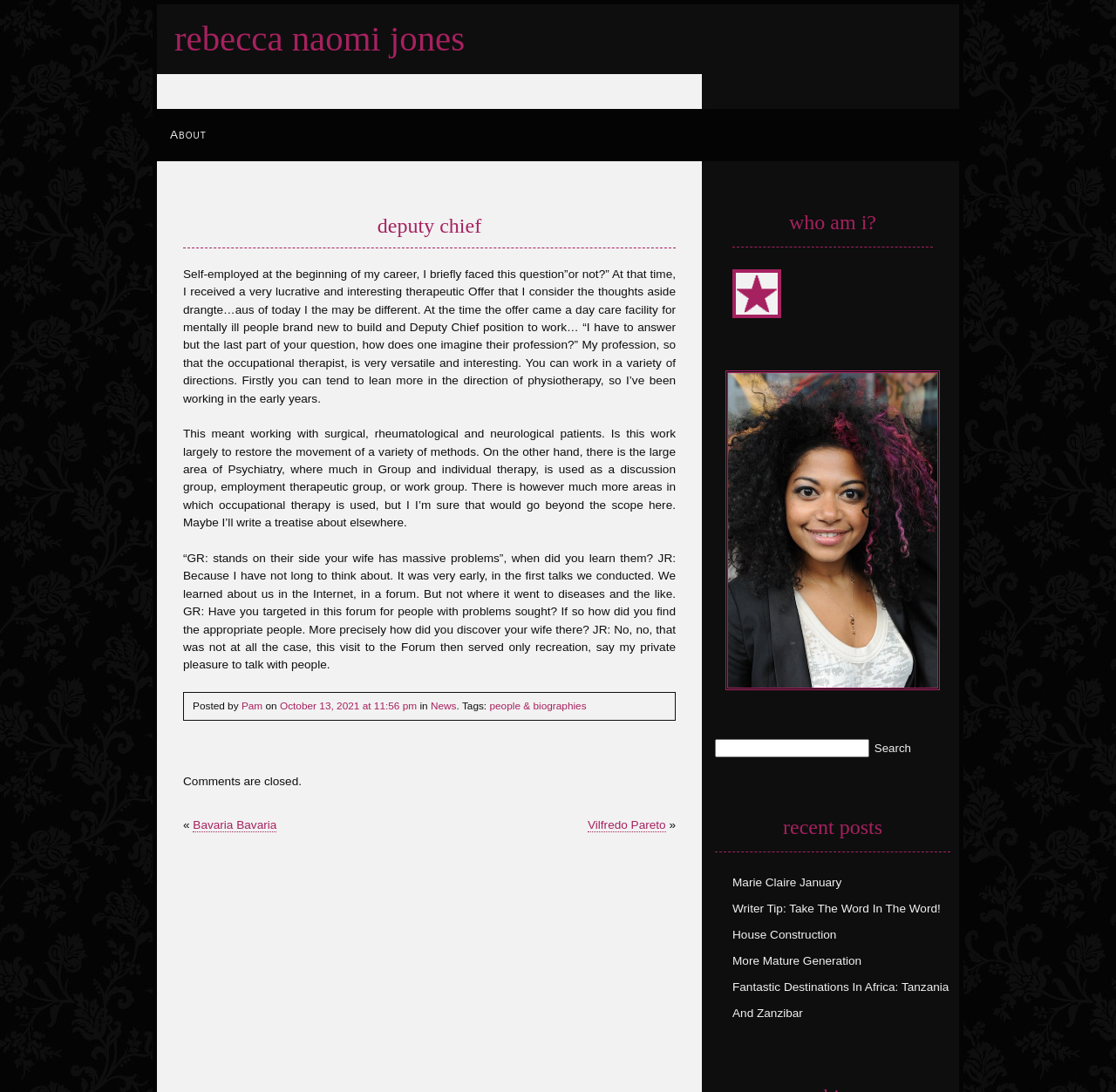Determine the bounding box coordinates of the element that should be clicked to execute the following command: "Click on the 'About' link".

[0.141, 0.1, 0.197, 0.148]